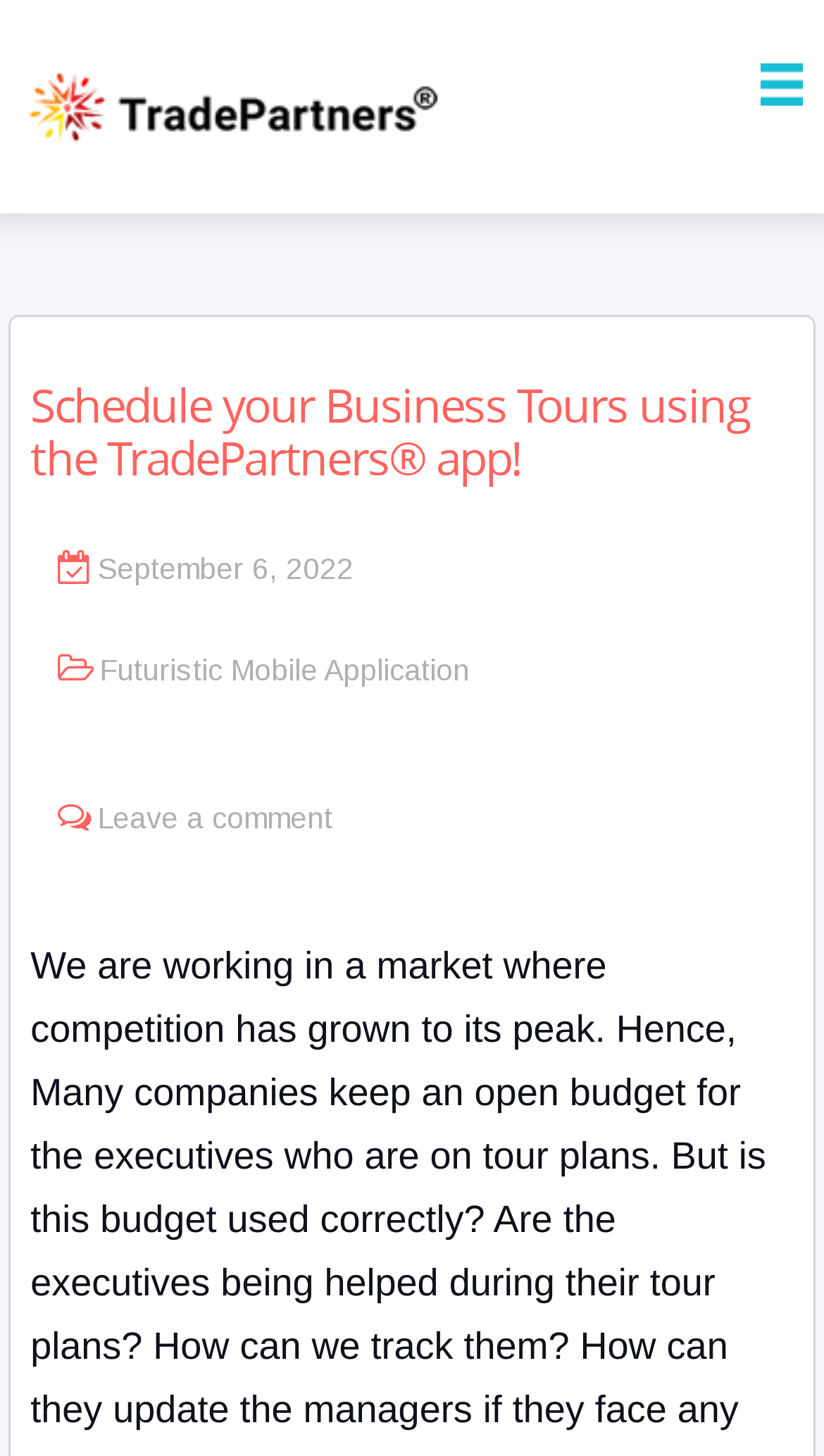Locate the bounding box of the user interface element based on this description: "Futuristic Mobile Application".

[0.122, 0.448, 0.57, 0.472]